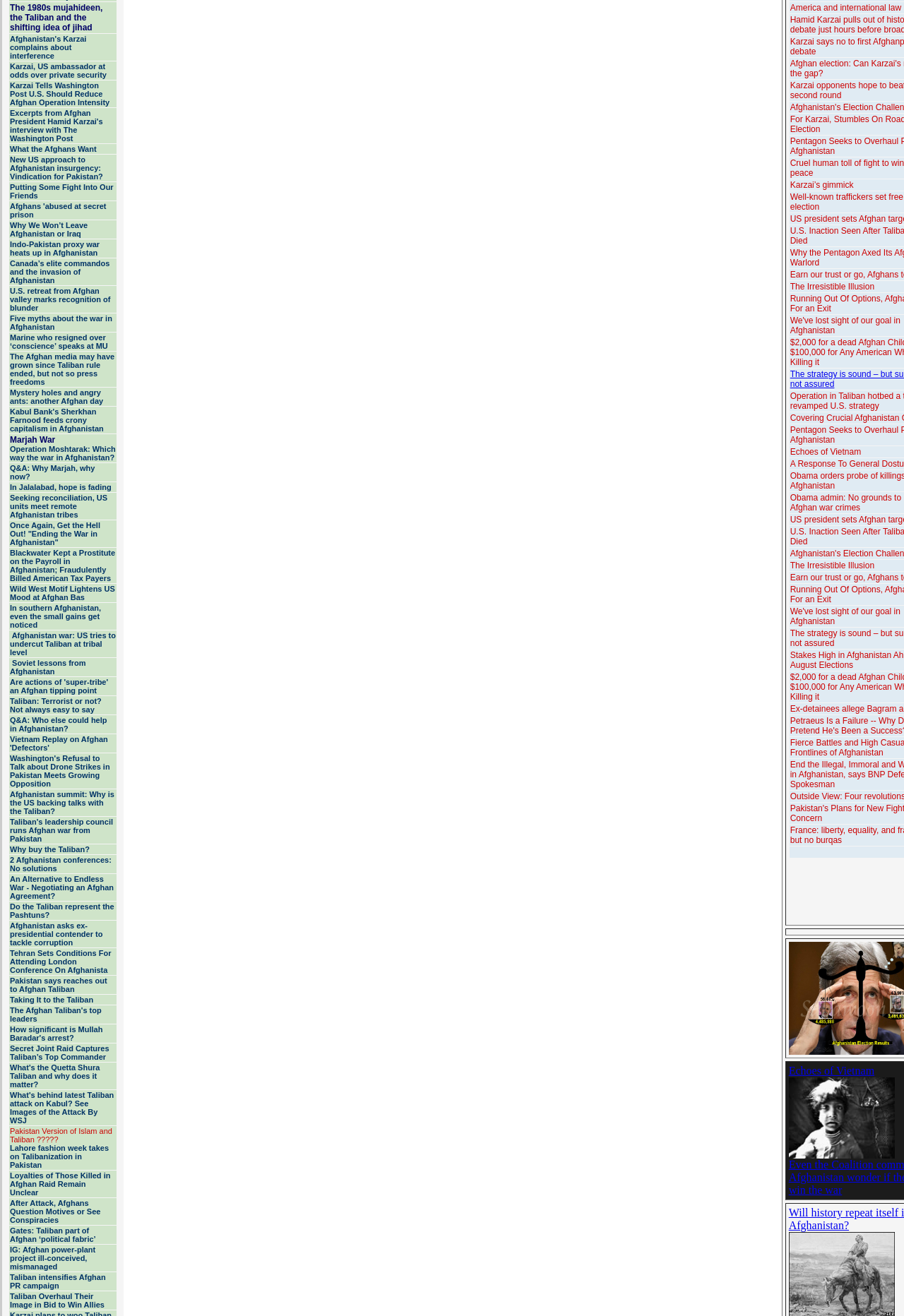Determine the bounding box coordinates of the element that should be clicked to execute the following command: "Read 'Embracing Diversity and inclusion'".

None